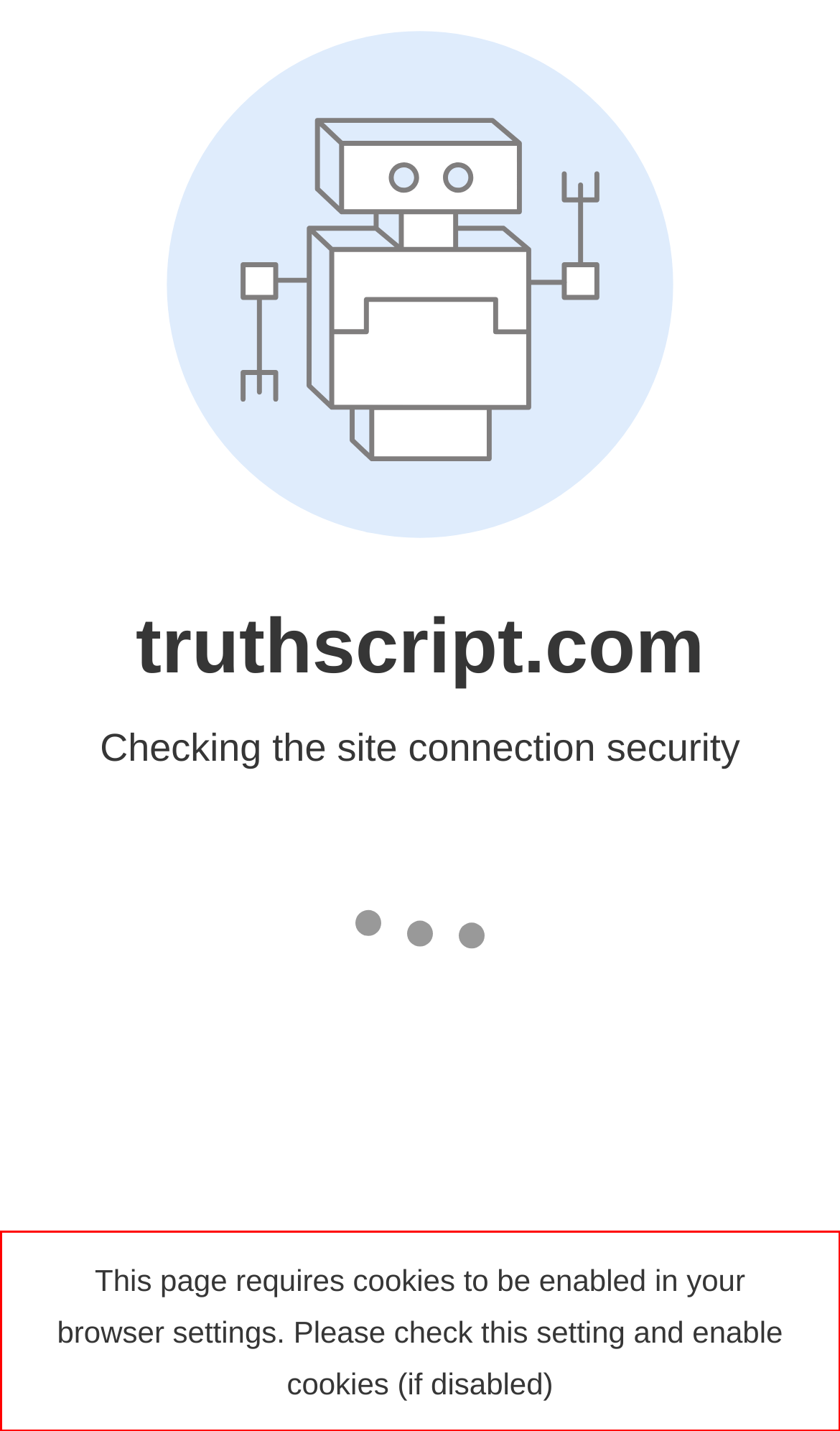Extract and provide the text found inside the red rectangle in the screenshot of the webpage.

This page requires cookies to be enabled in your browser settings. Please check this setting and enable cookies (if disabled)